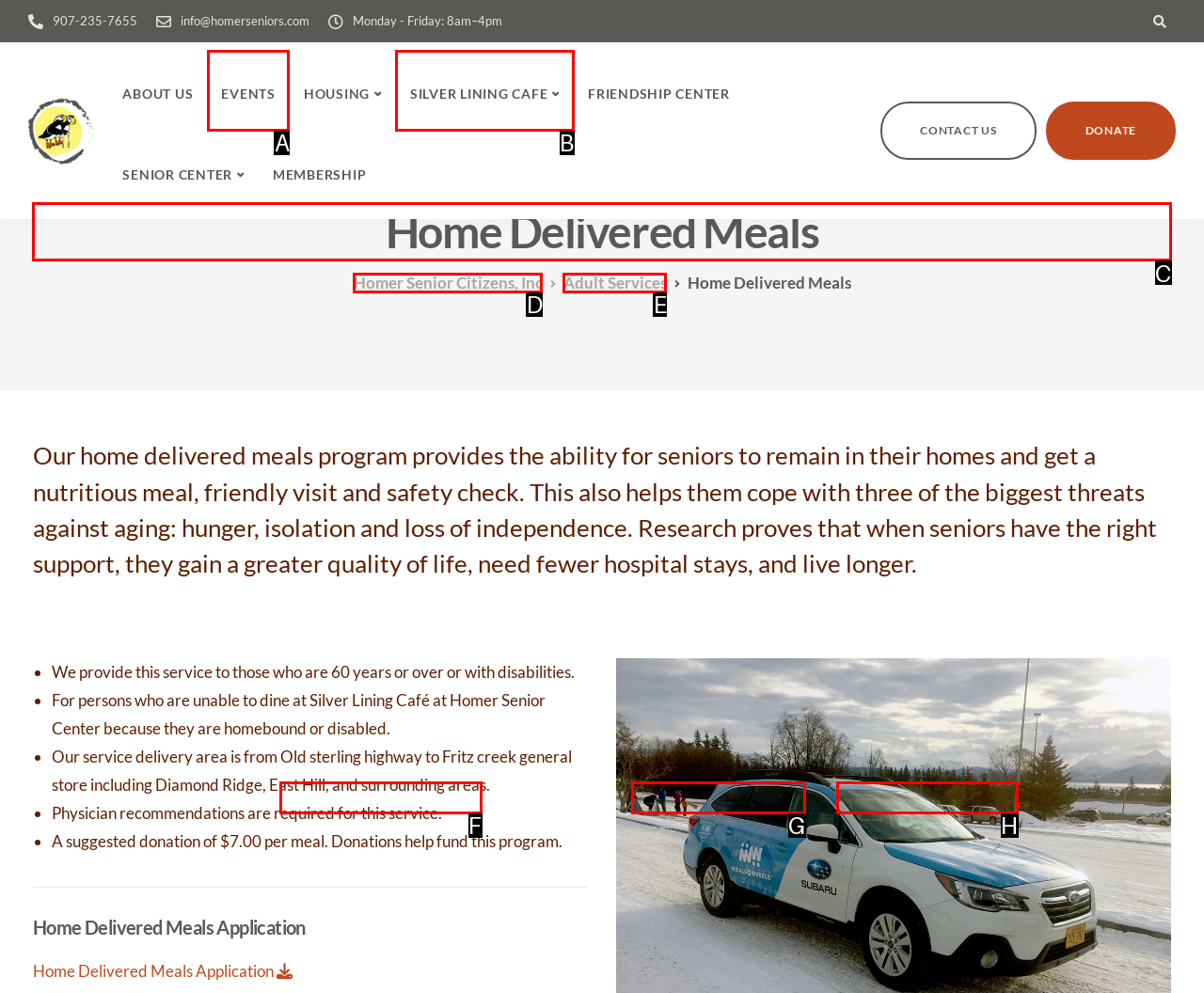Tell me which one HTML element I should click to complete the following task: Learn about home delivered meals Answer with the option's letter from the given choices directly.

C